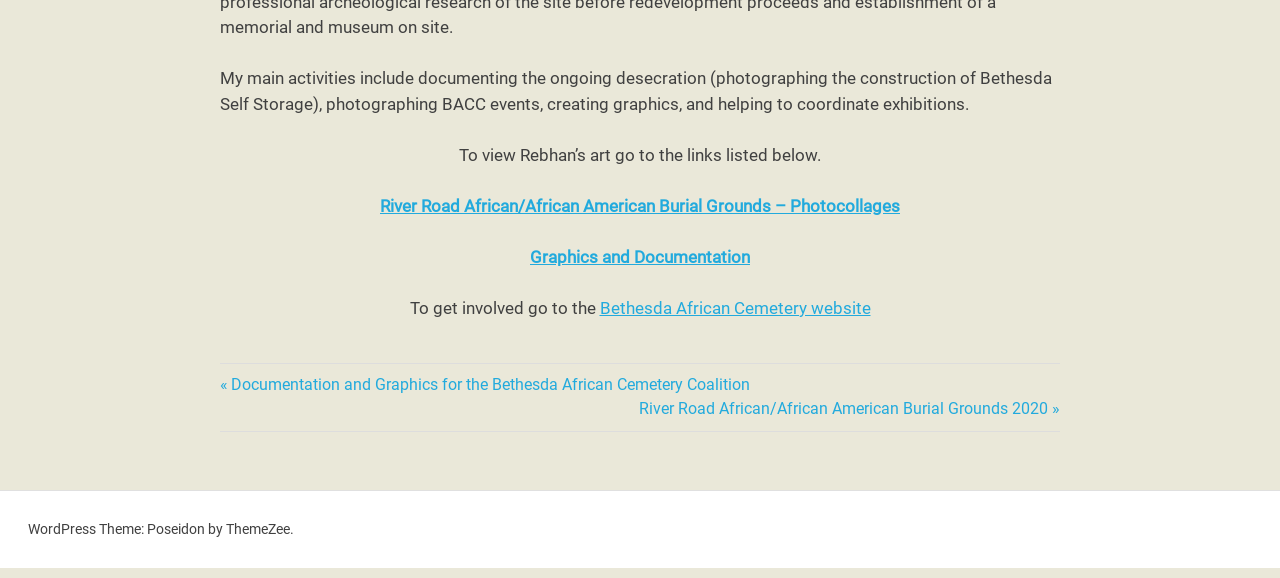Using the description: "Bethesda African Cemetery website", identify the bounding box of the corresponding UI element in the screenshot.

[0.468, 0.515, 0.68, 0.549]